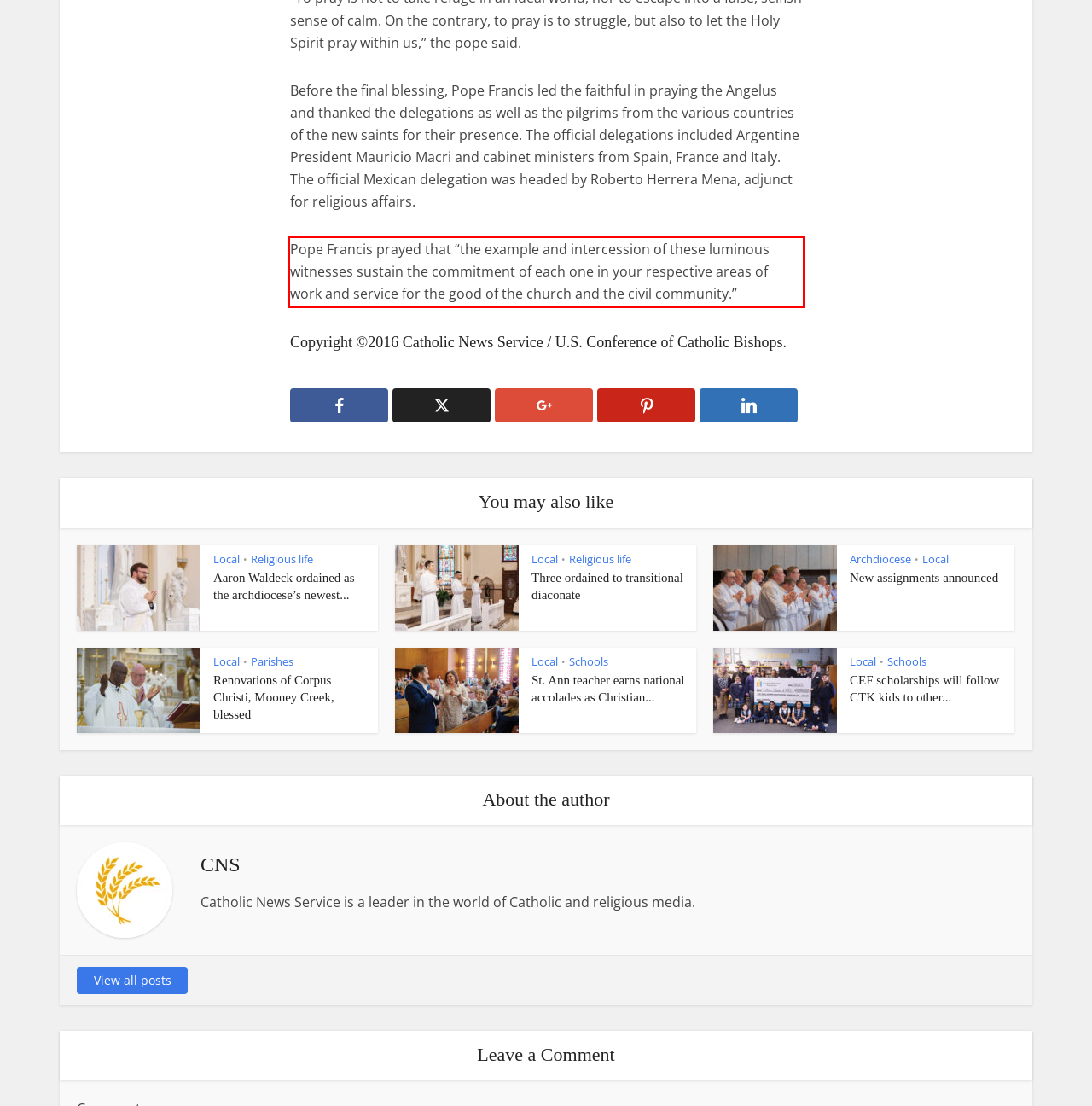Using the provided webpage screenshot, recognize the text content in the area marked by the red bounding box.

Pope Francis prayed that “the example and intercession of these luminous witnesses sustain the commitment of each one in your respective areas of work and service for the good of the church and the civil community.”